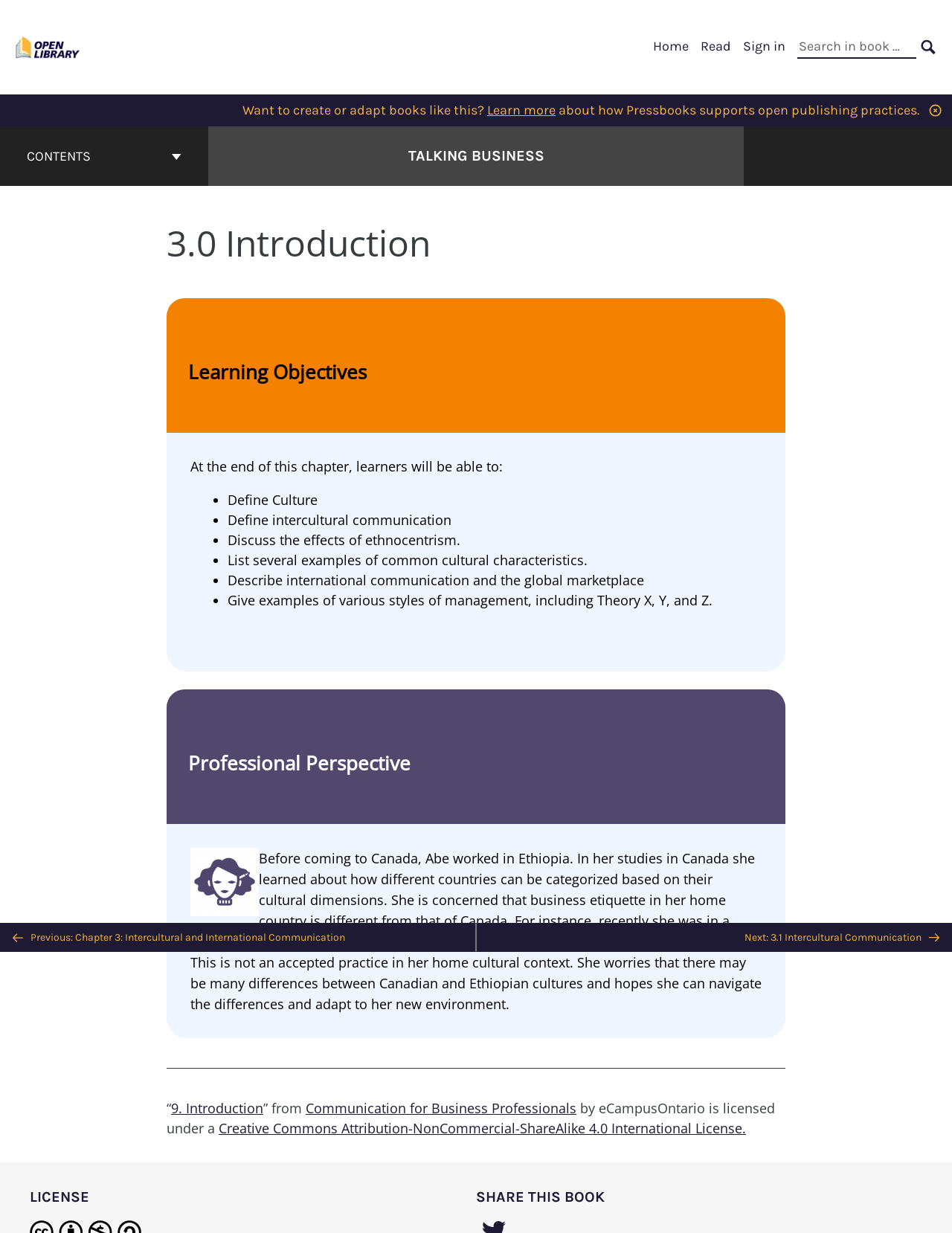Please identify the bounding box coordinates of the element on the webpage that should be clicked to follow this instruction: "Sign in". The bounding box coordinates should be given as four float numbers between 0 and 1, formatted as [left, top, right, bottom].

[0.78, 0.031, 0.825, 0.044]